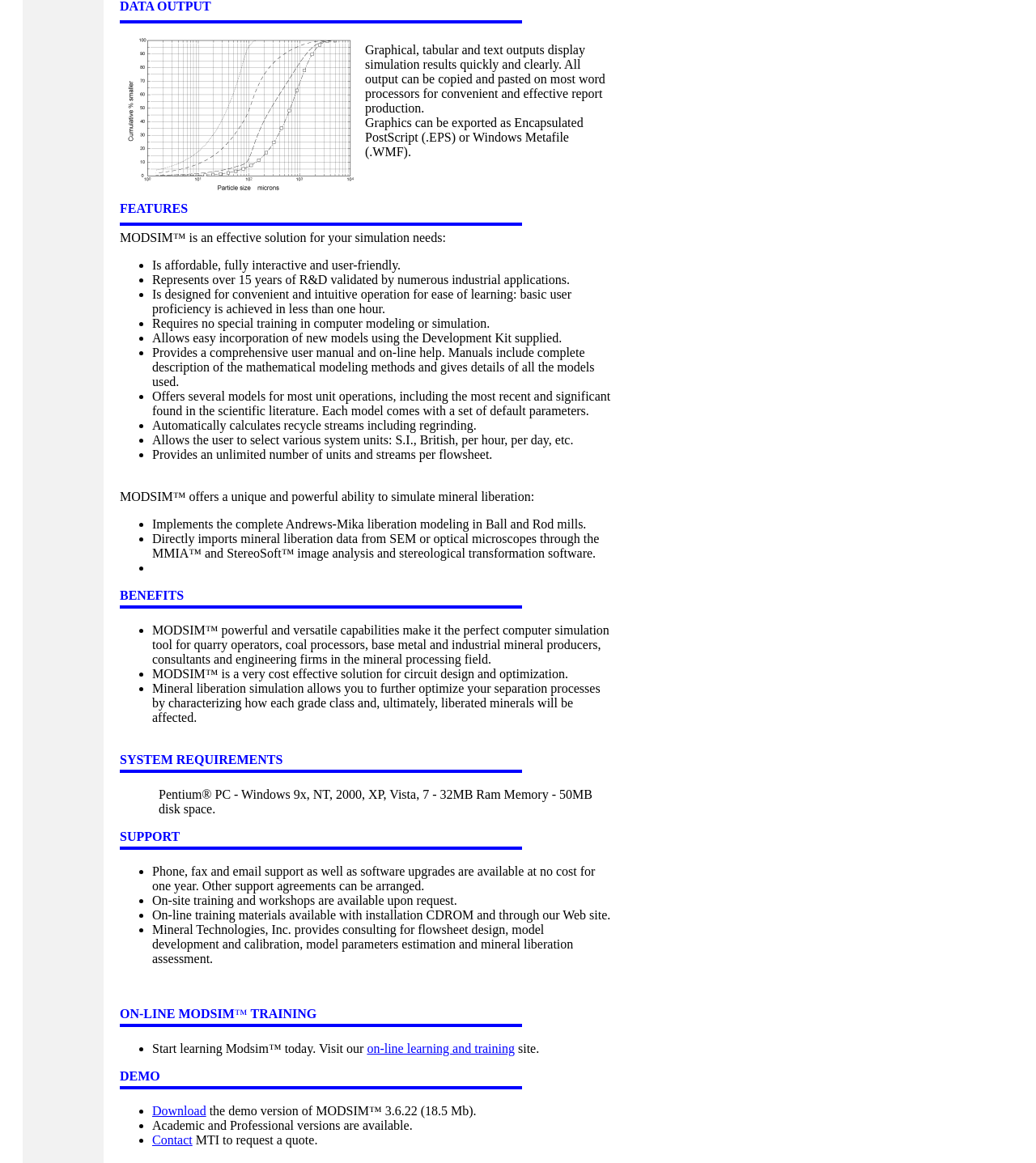What kind of support is available for MODSIM™?
Based on the visual information, provide a detailed and comprehensive answer.

The webpage mentions that phone, fax, and email support are available, as well as on-site training and workshops, which suggests that the software vendor provides comprehensive support to its customers.